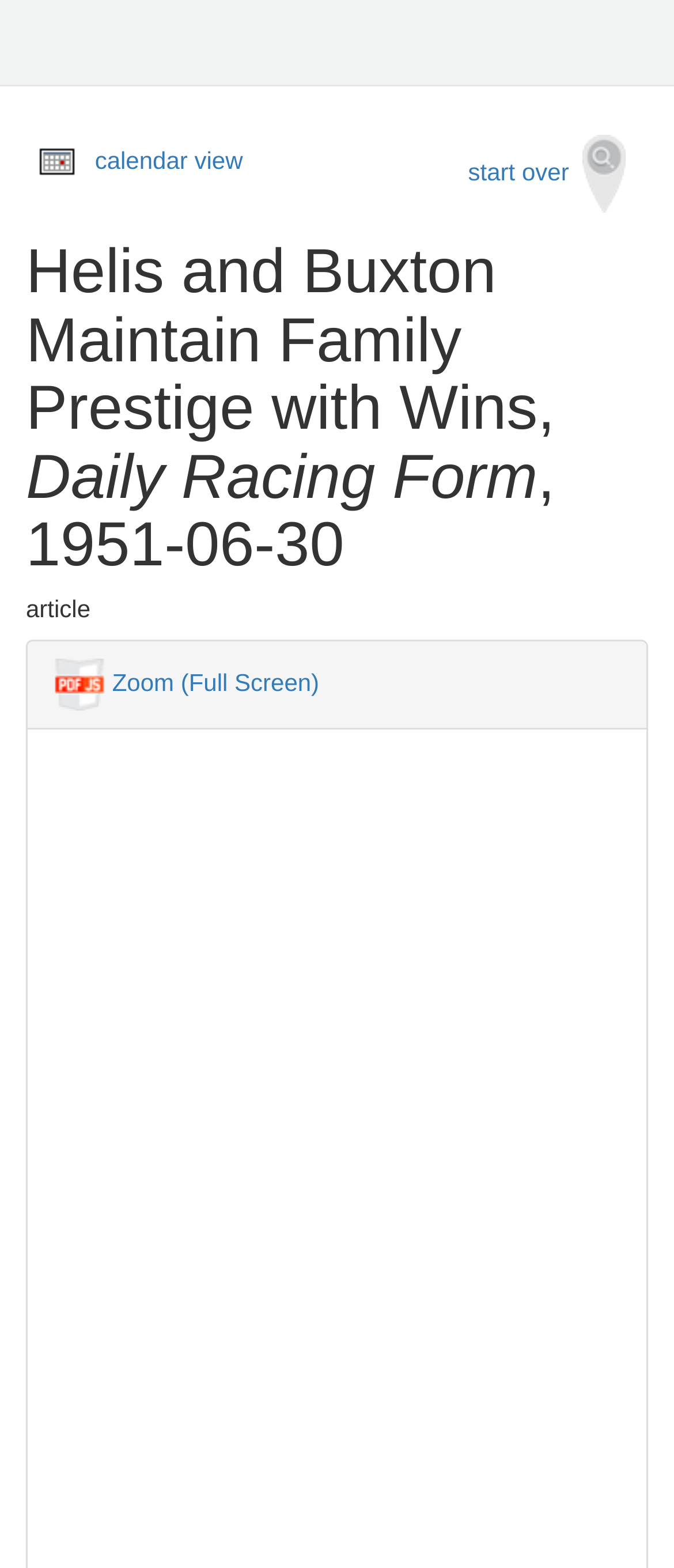Provide a thorough and detailed response to the question by examining the image: 
What is the format of the article?

The format of the article is PDF, which is indicated by the image 'PDFjs logo' on the webpage. This suggests that the article is available in PDF format.